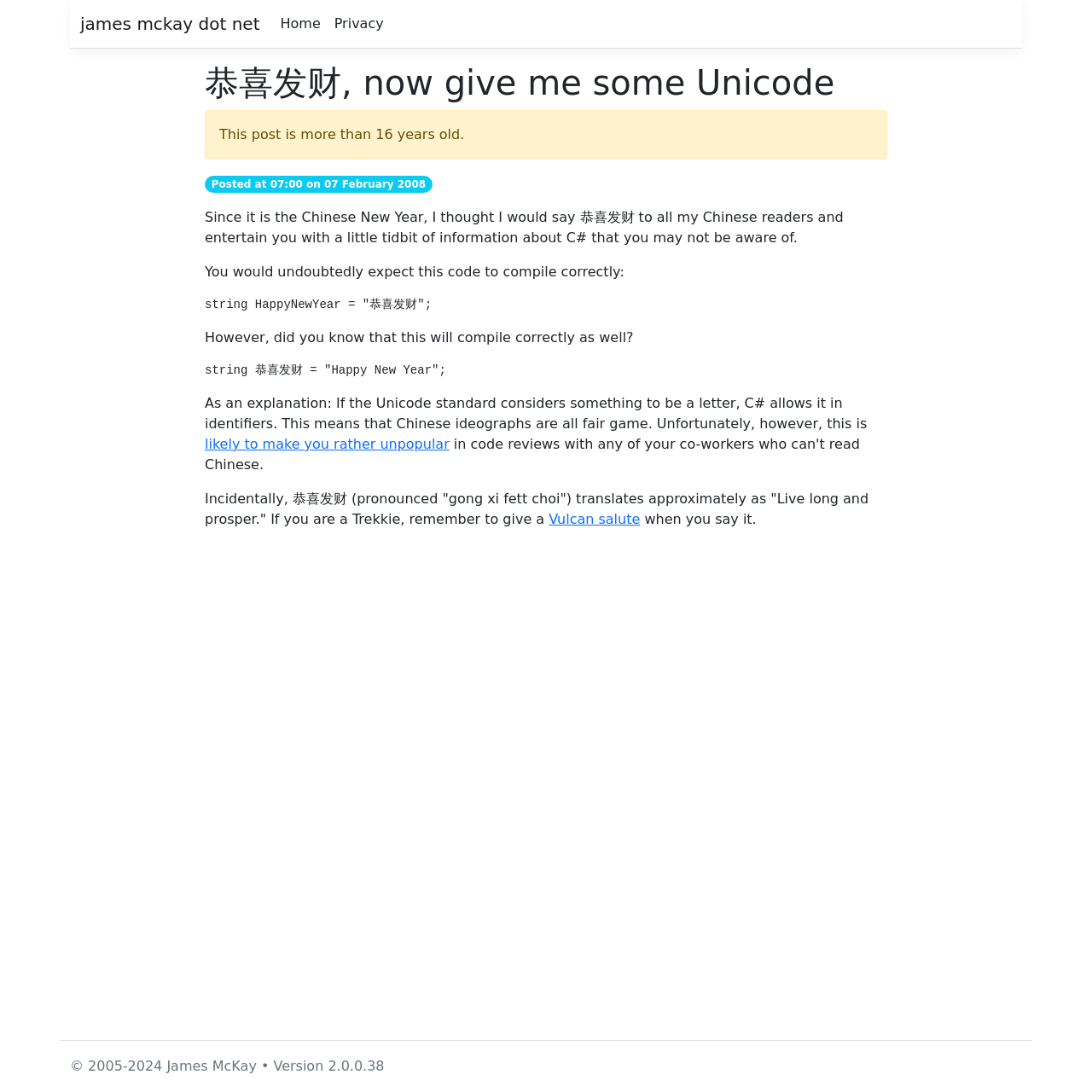Please find the bounding box for the UI component described as follows: "Vulcan salute".

[0.503, 0.468, 0.586, 0.483]